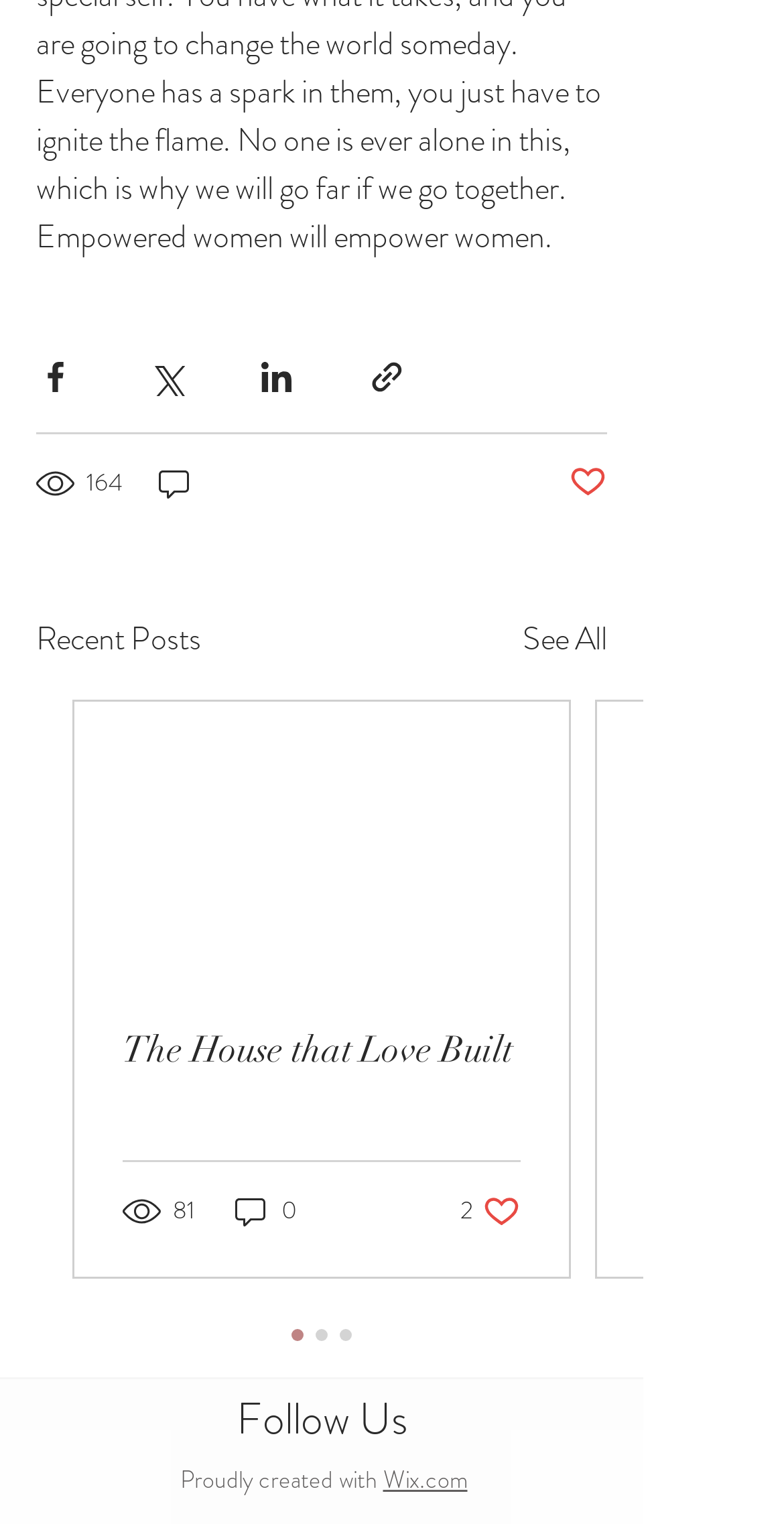How many likes does the second post have?
Give a detailed response to the question by analyzing the screenshot.

The second post has 2 likes, which is indicated by the button '2 likes. Post not marked as liked' below the post title 'The House that Love Built'.